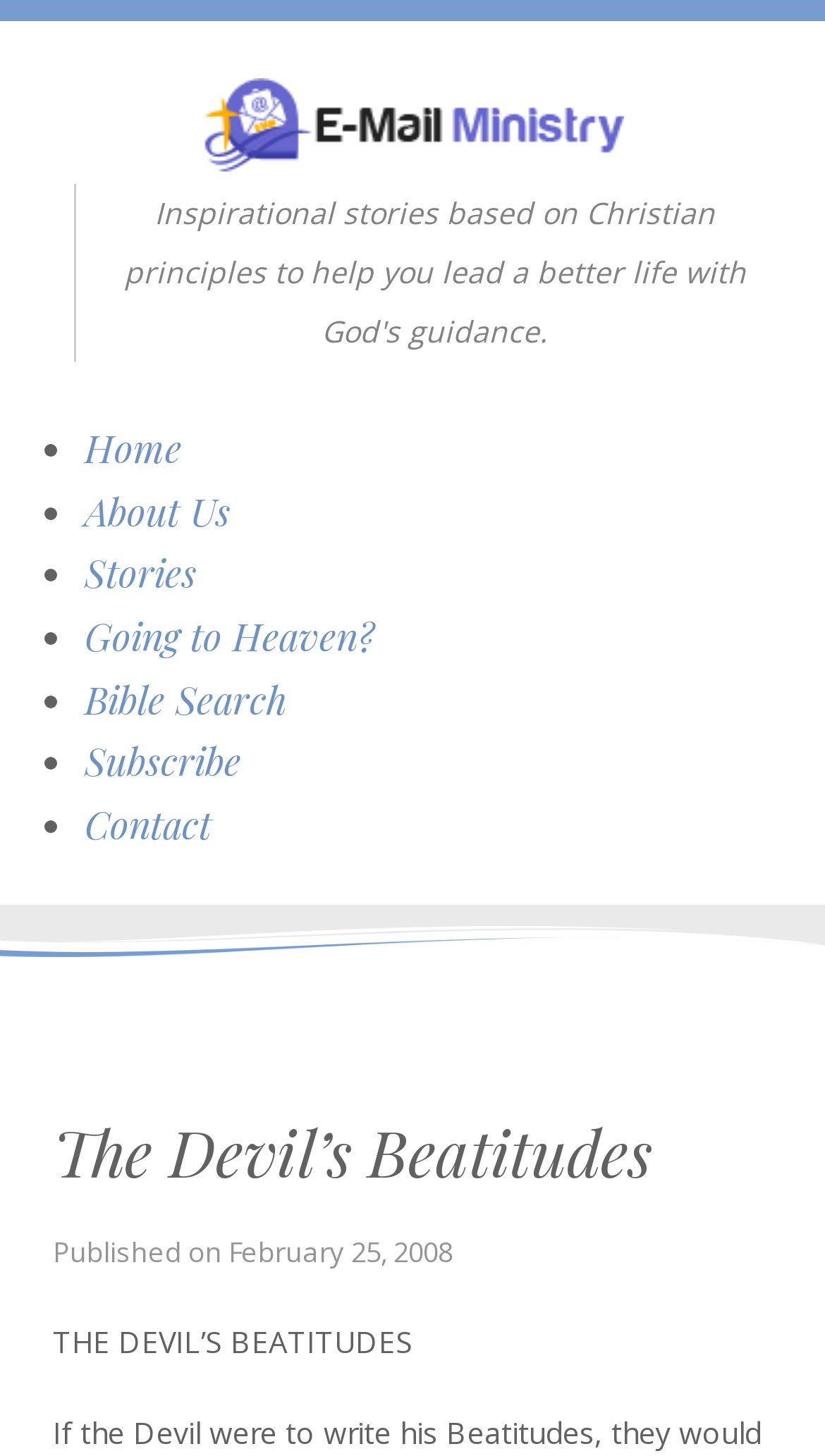Give a one-word or short phrase answer to the question: 
What is the date of publication of the article?

February 25, 2008